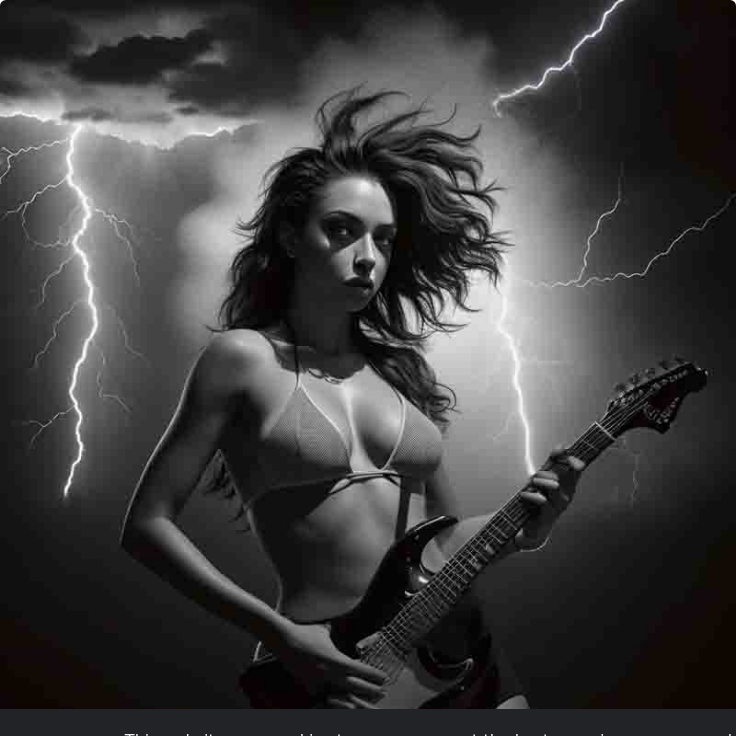Please provide a comprehensive answer to the question below using the information from the image: When did alternative rock emerge as a distinct musical movement?

According to the caption, alternative rock surfaced as a distinct musical movement in the late 1970s, which is a key piece of information about the genre's history and development.